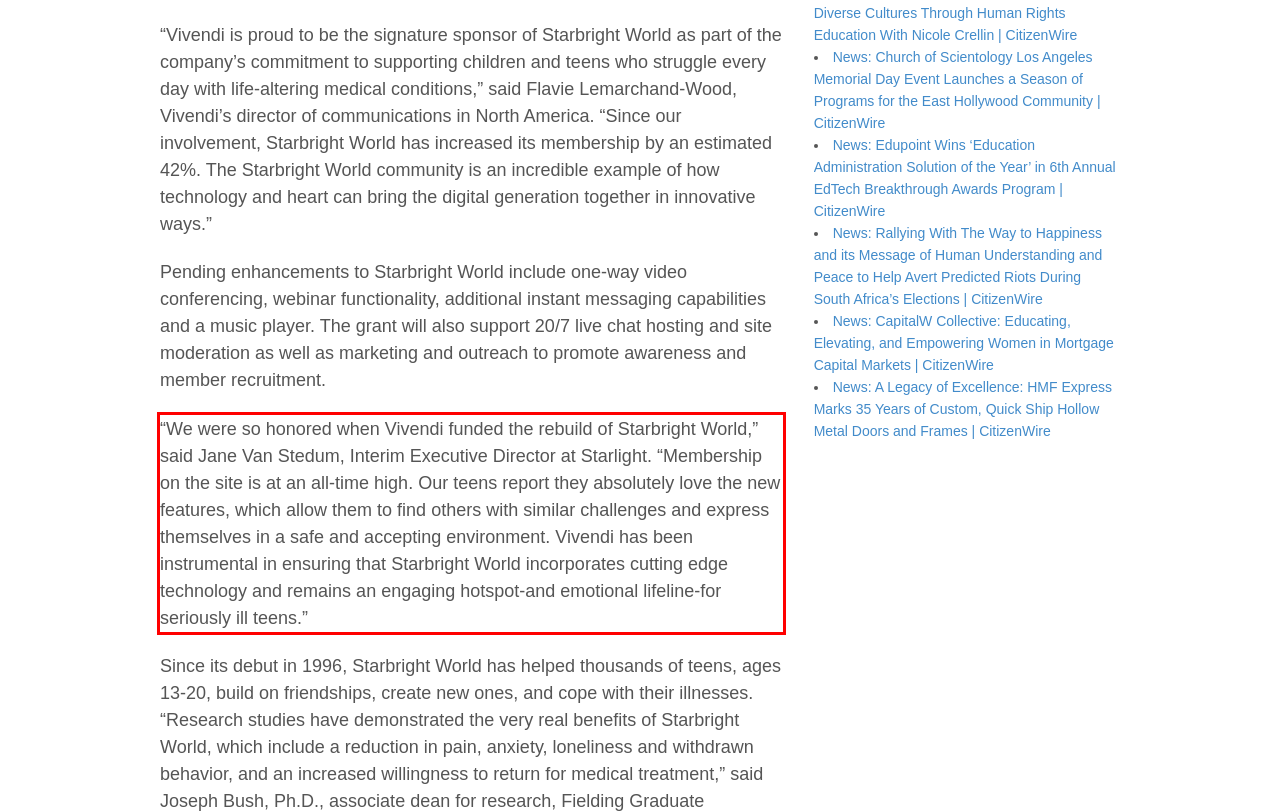Please identify and extract the text from the UI element that is surrounded by a red bounding box in the provided webpage screenshot.

“We were so honored when Vivendi funded the rebuild of Starbright World,” said Jane Van Stedum, Interim Executive Director at Starlight. “Membership on the site is at an all-time high. Our teens report they absolutely love the new features, which allow them to find others with similar challenges and express themselves in a safe and accepting environment. Vivendi has been instrumental in ensuring that Starbright World incorporates cutting edge technology and remains an engaging hotspot-and emotional lifeline-for seriously ill teens.”